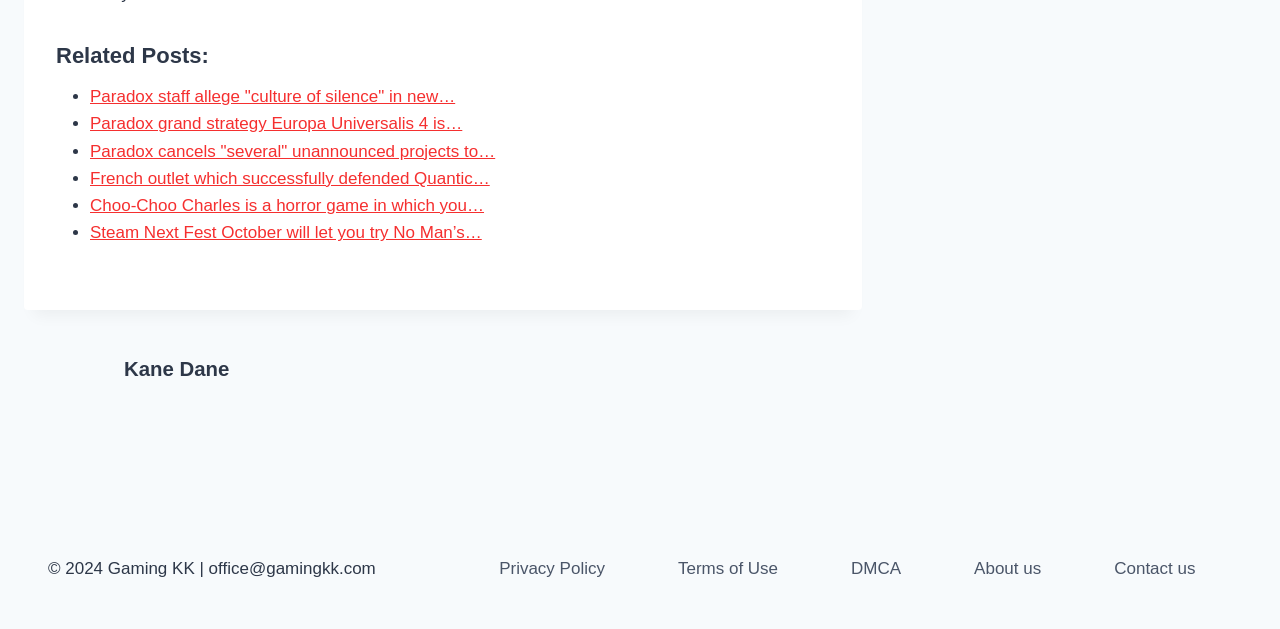Point out the bounding box coordinates of the section to click in order to follow this instruction: "Check the 'RECENT COMMENTS' section".

None